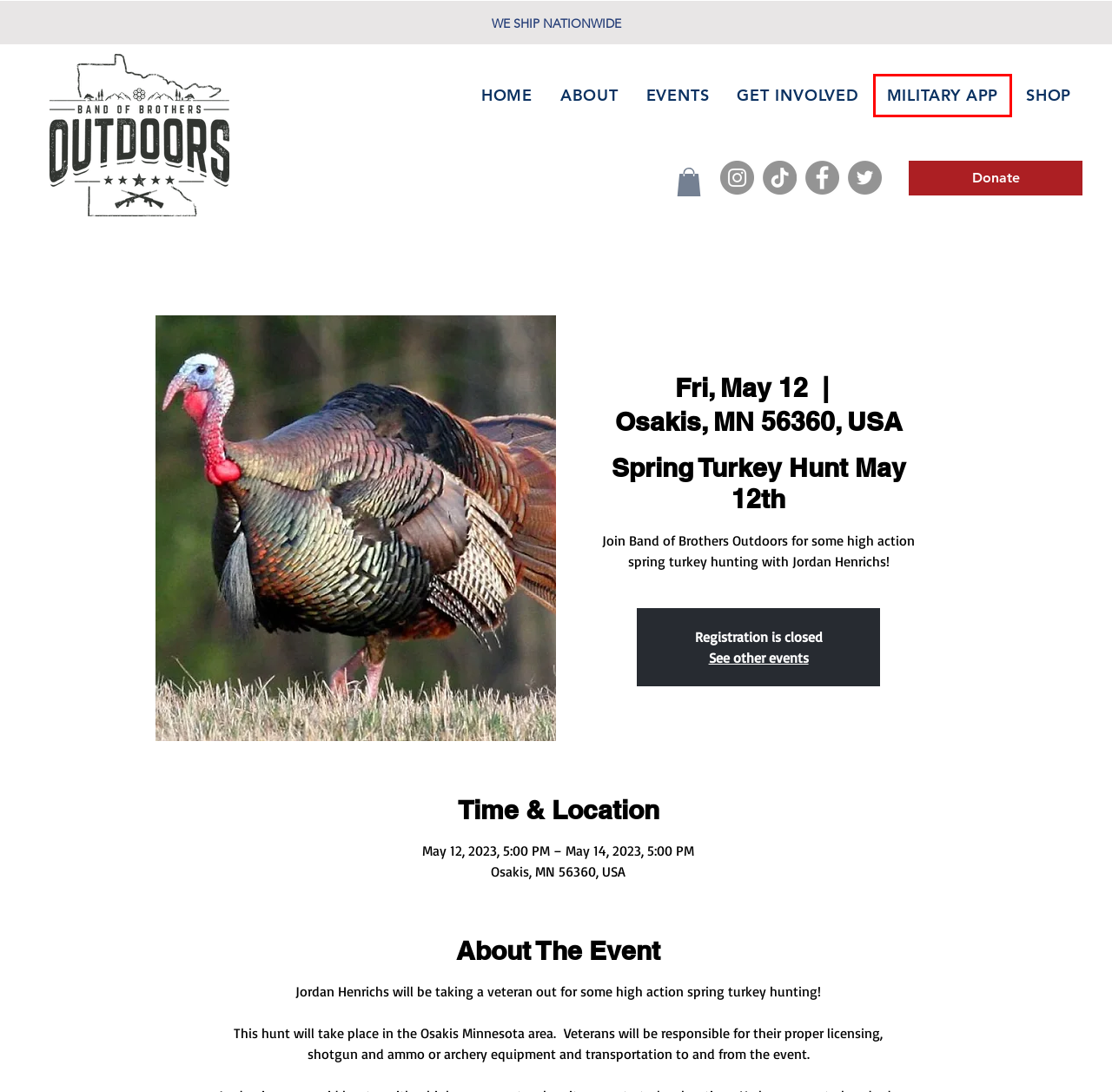Given a screenshot of a webpage with a red bounding box highlighting a UI element, determine which webpage description best matches the new webpage that appears after clicking the highlighted element. Here are the candidates:
A. JPIXEL: Elevating Your Brand in the Digital World | Custom Website Design
B. The Best Veteran Trip Experience | Band Of Brothers Outdoors
C. Veterans Hunting and Fishing / Minnesota / Band of Brothers Oudoors
D. MILITARY APPLICATION | Band of Brothers Outdoors
E. GET INVOLVED | Band Of Brothers Outdoors
F. SHOP | Band Of Brothers Outdoors
G. Give to a nonprofit veterans program | Band Of Brothers Outdoors
H. The best veterans outdoor recreational therapy | Band Of Brothers Outdoors

D